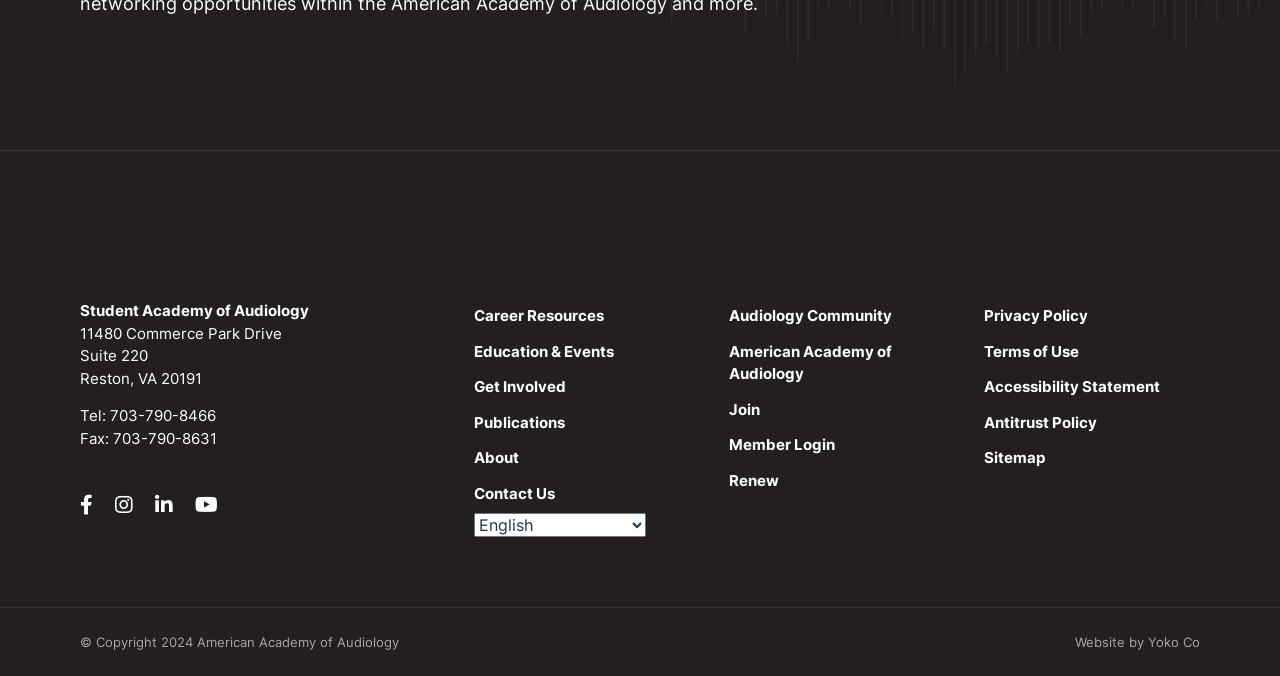What is the name of the company that developed the website?
Look at the image and respond with a one-word or short-phrase answer.

Yoko Co